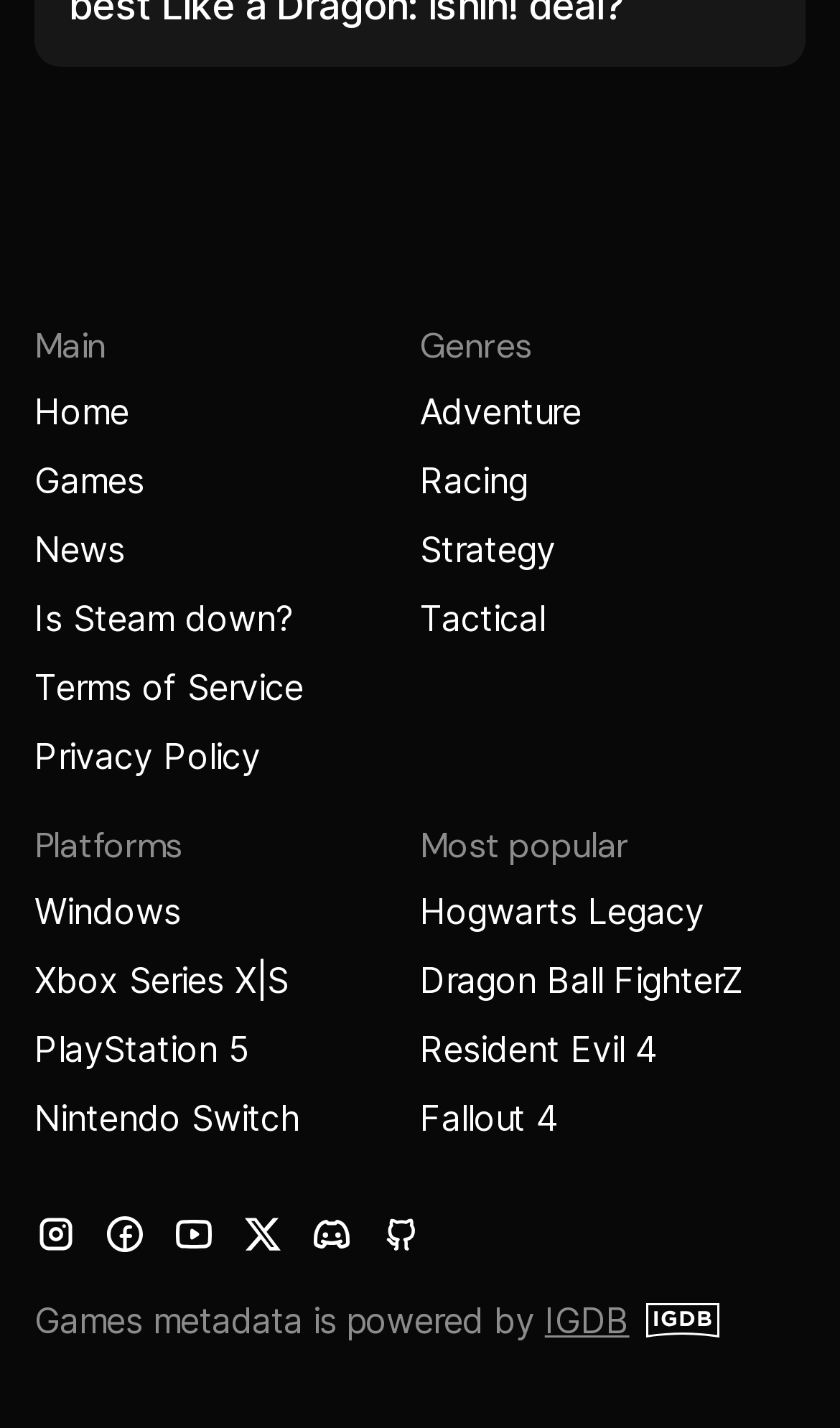Find the bounding box of the web element that fits this description: "title="GameGator on X (Twitter)"".

[0.287, 0.85, 0.349, 0.88]